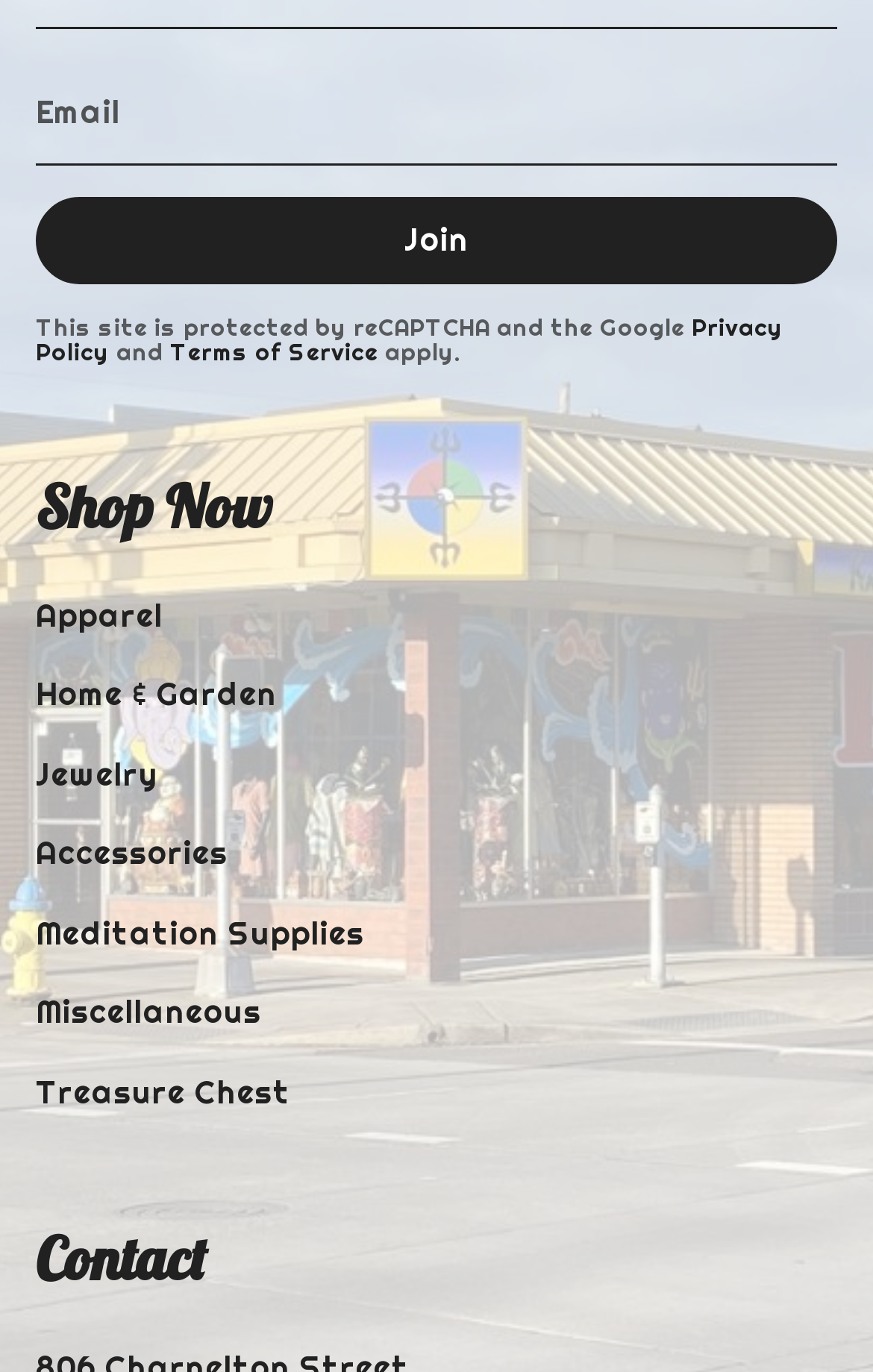Determine the bounding box coordinates for the HTML element described here: "Apparel".

[0.041, 0.434, 0.187, 0.463]